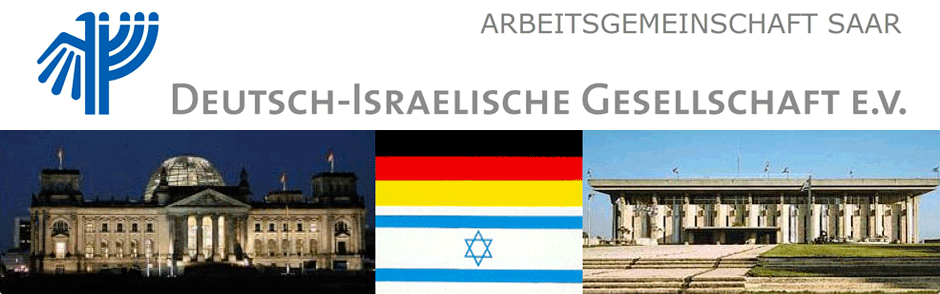What building is represented in the image?
Please give a detailed and elaborate explanation in response to the question.

The image features a representation of the iconic Reichstag building in Berlin, which symbolizes the German government and is a key element in the overall design.